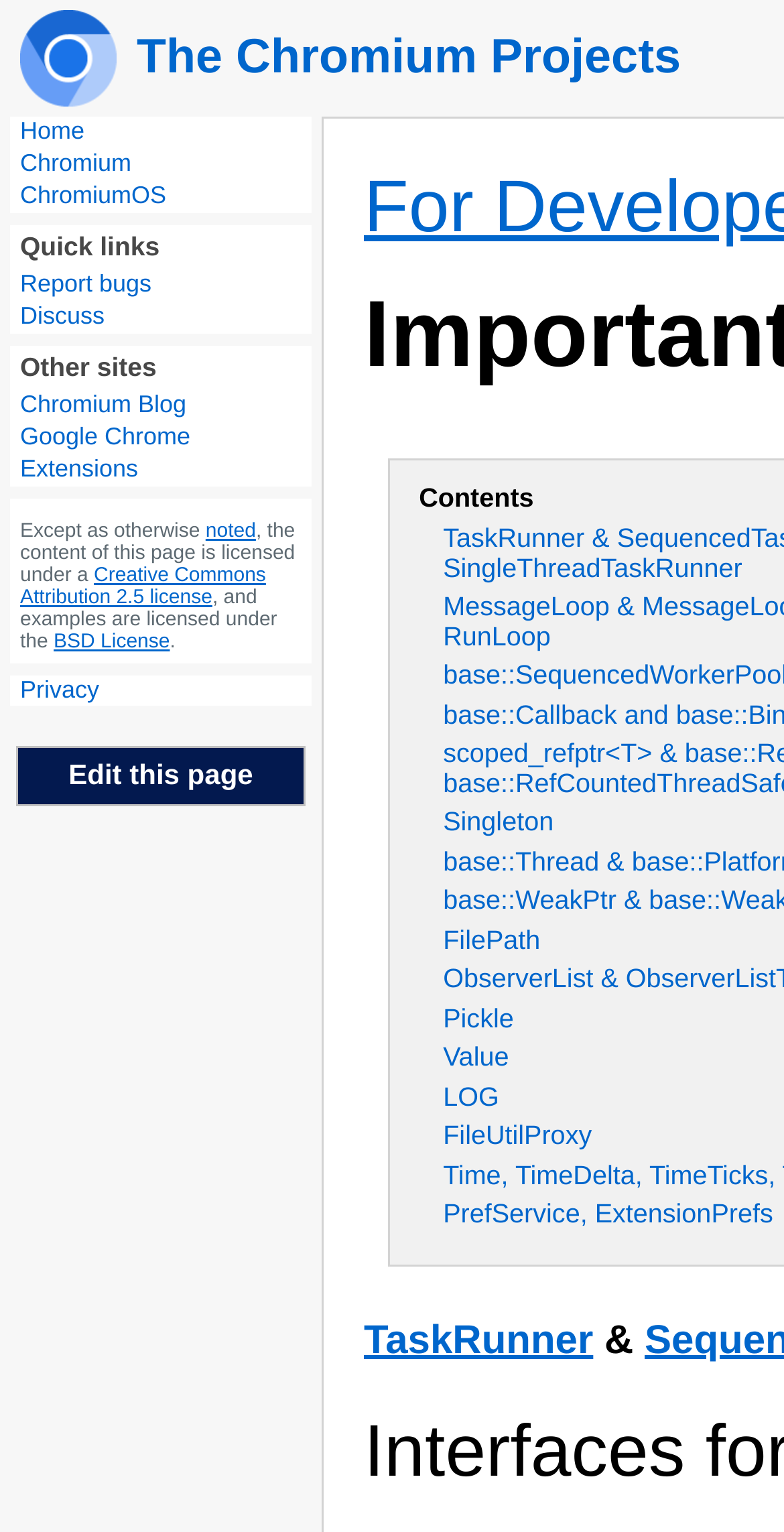What is the logo of the Chromium Projects?
Please answer the question with as much detail and depth as you can.

The logo is located at the top left corner of the webpage, and it is an image element with the text 'the Chromium logo'.